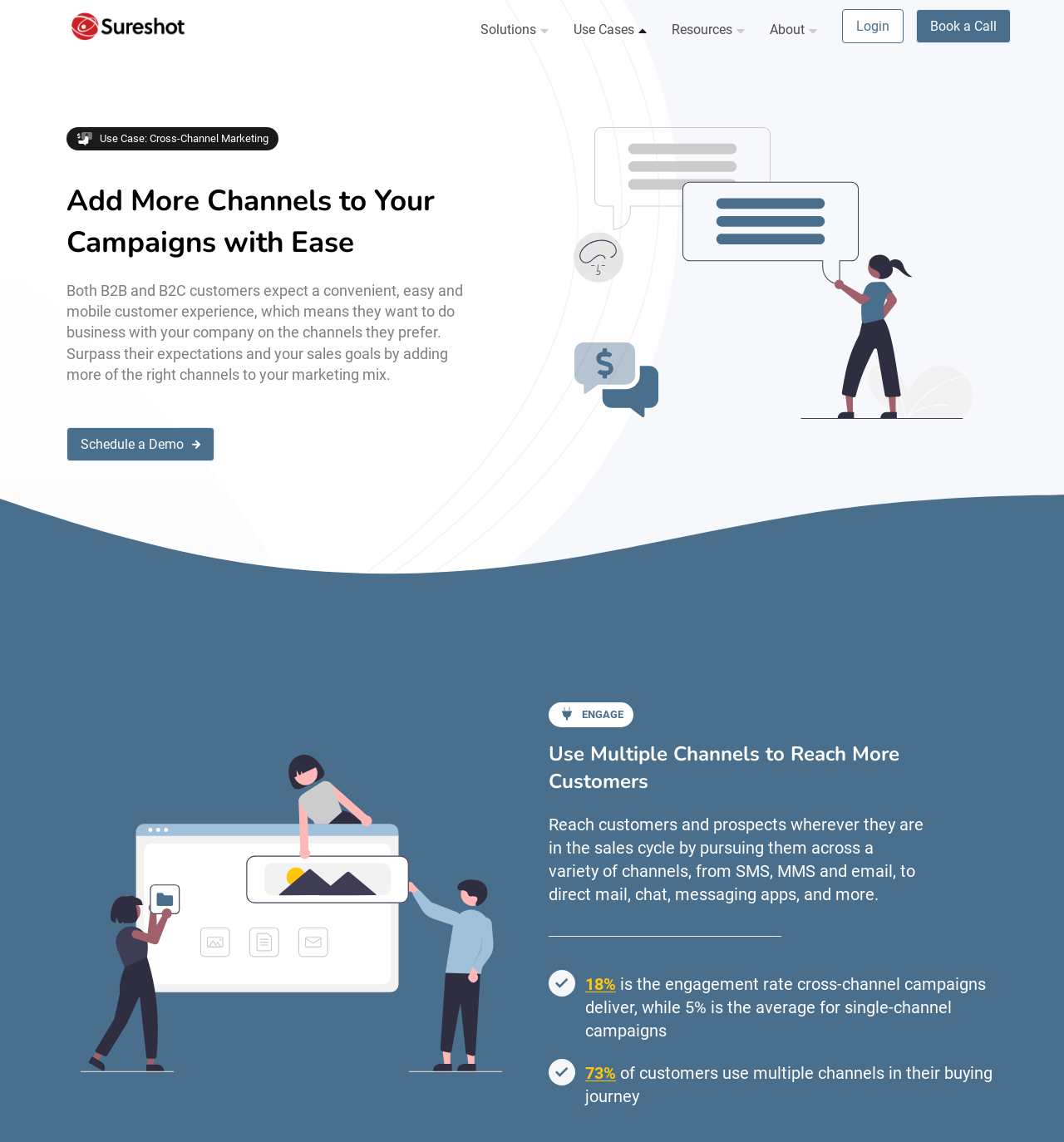Bounding box coordinates are given in the format (top-left x, top-left y, bottom-right x, bottom-right y). All values should be floating point numbers between 0 and 1. Provide the bounding box coordinate for the UI element described as: Schedule a Demo

[0.062, 0.374, 0.202, 0.404]